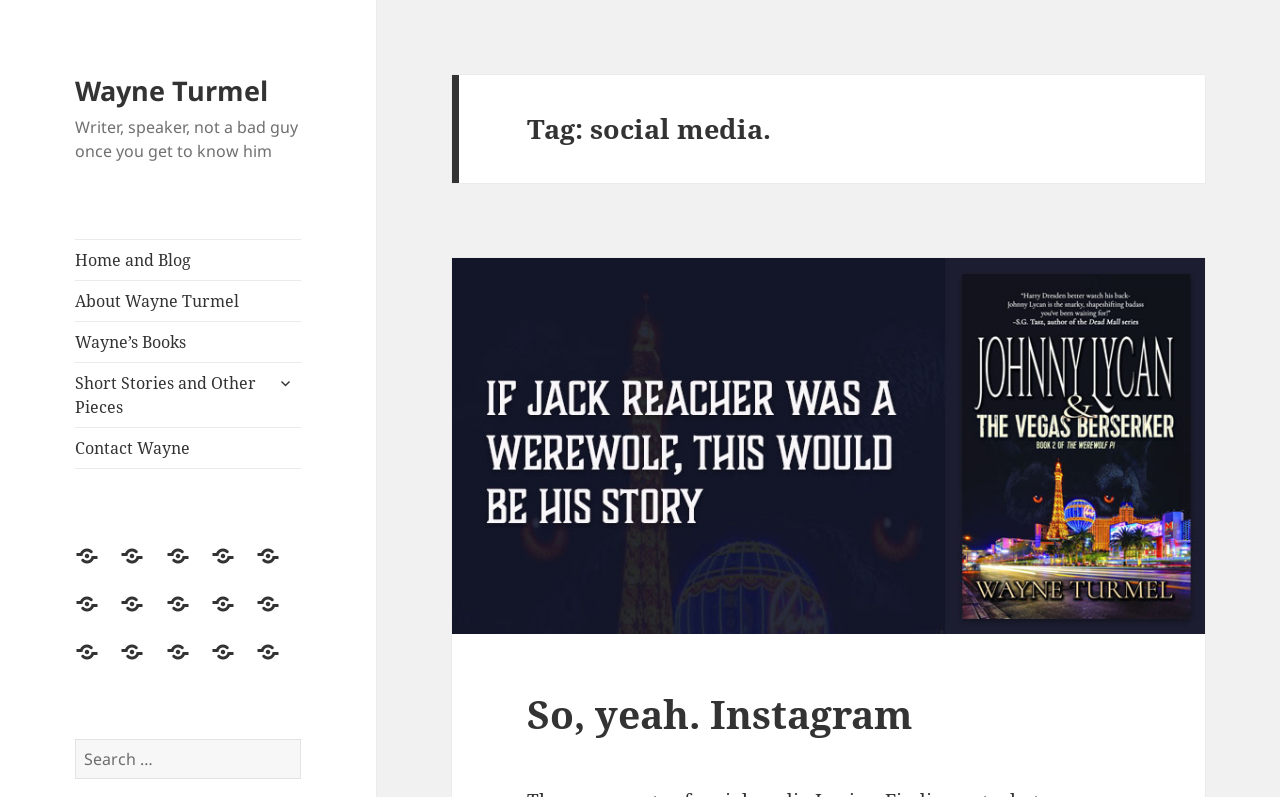How many links are there in the main menu?
Observe the image and answer the question with a one-word or short phrase response.

6